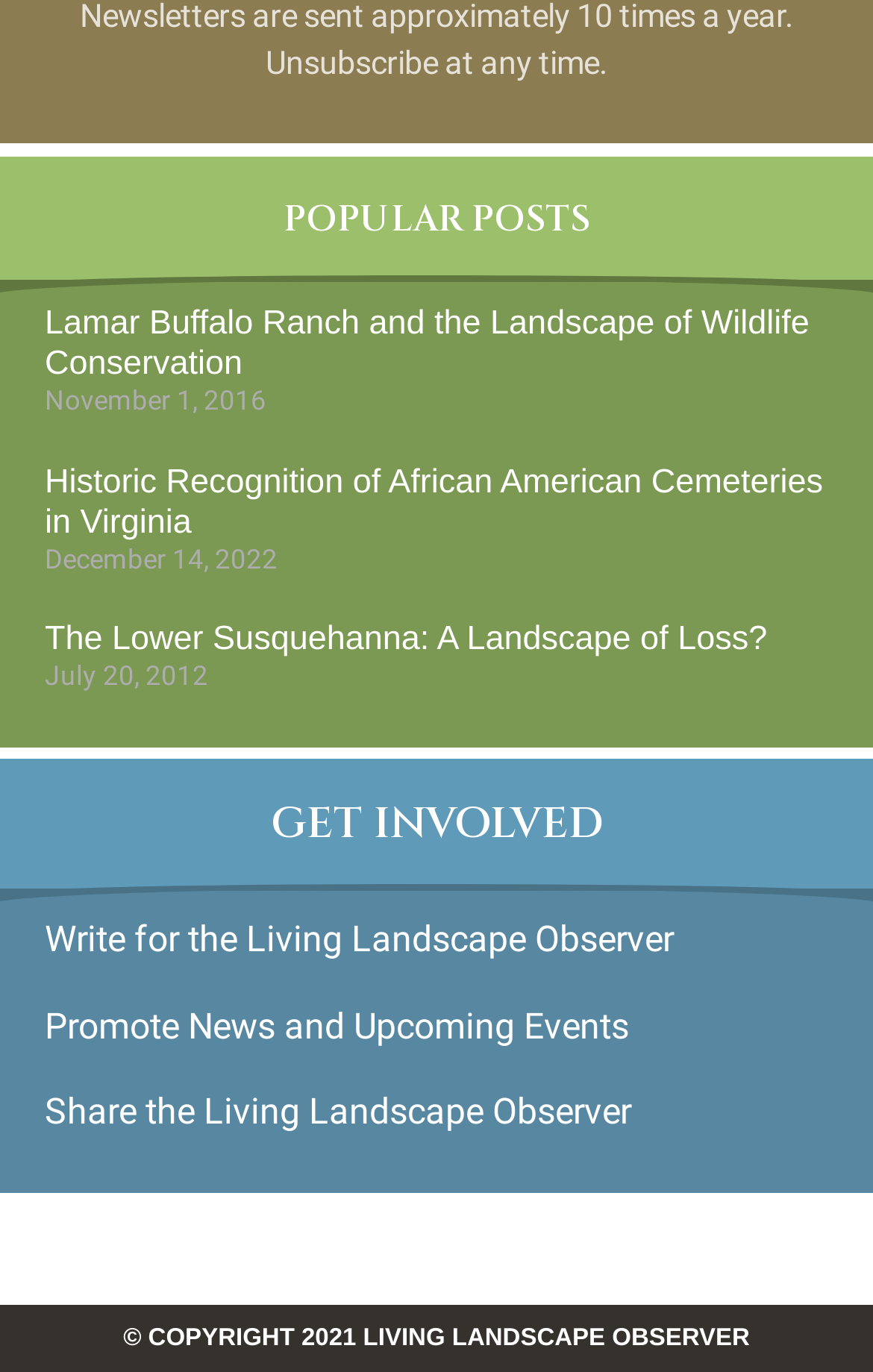Please study the image and answer the question comprehensively:
How many popular posts are listed?

There are three articles listed under the 'POPULAR POSTS' section, each with a heading and a link.